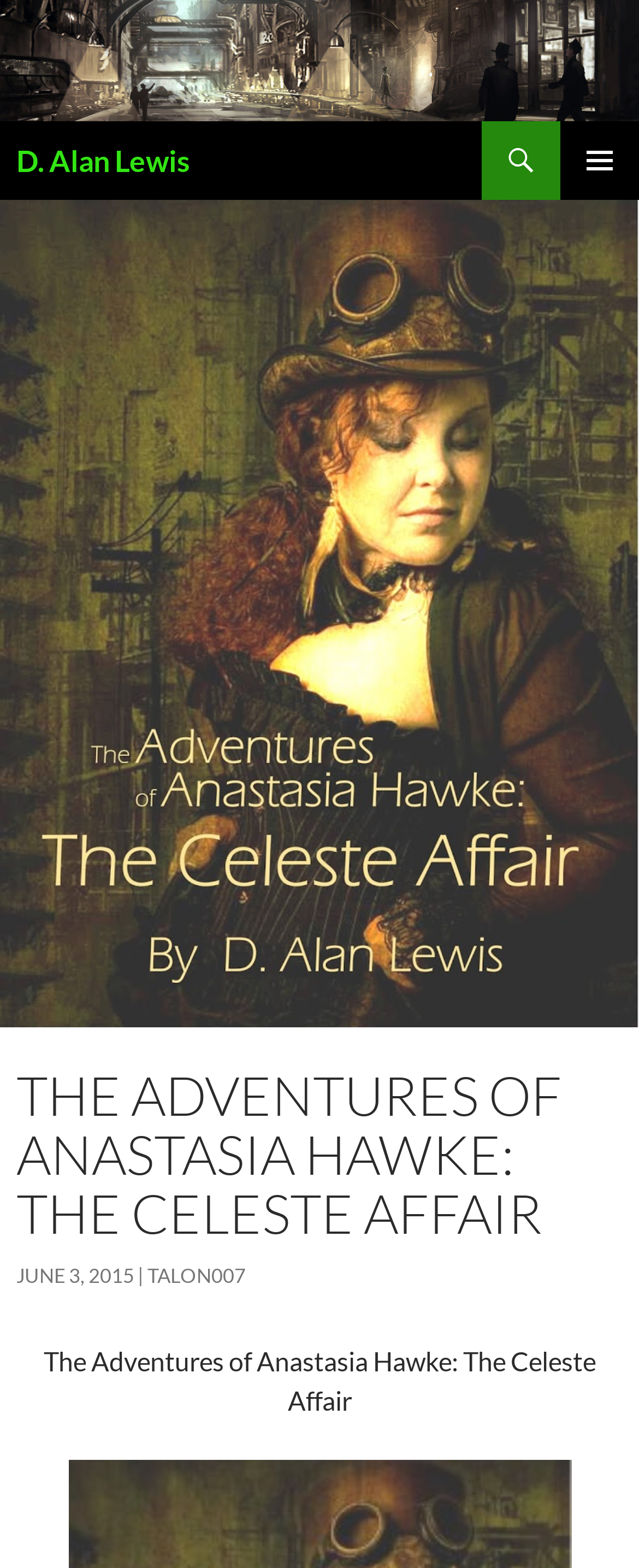Using the element description: "talon007", determine the bounding box coordinates for the specified UI element. The coordinates should be four float numbers between 0 and 1, [left, top, right, bottom].

[0.231, 0.805, 0.385, 0.821]